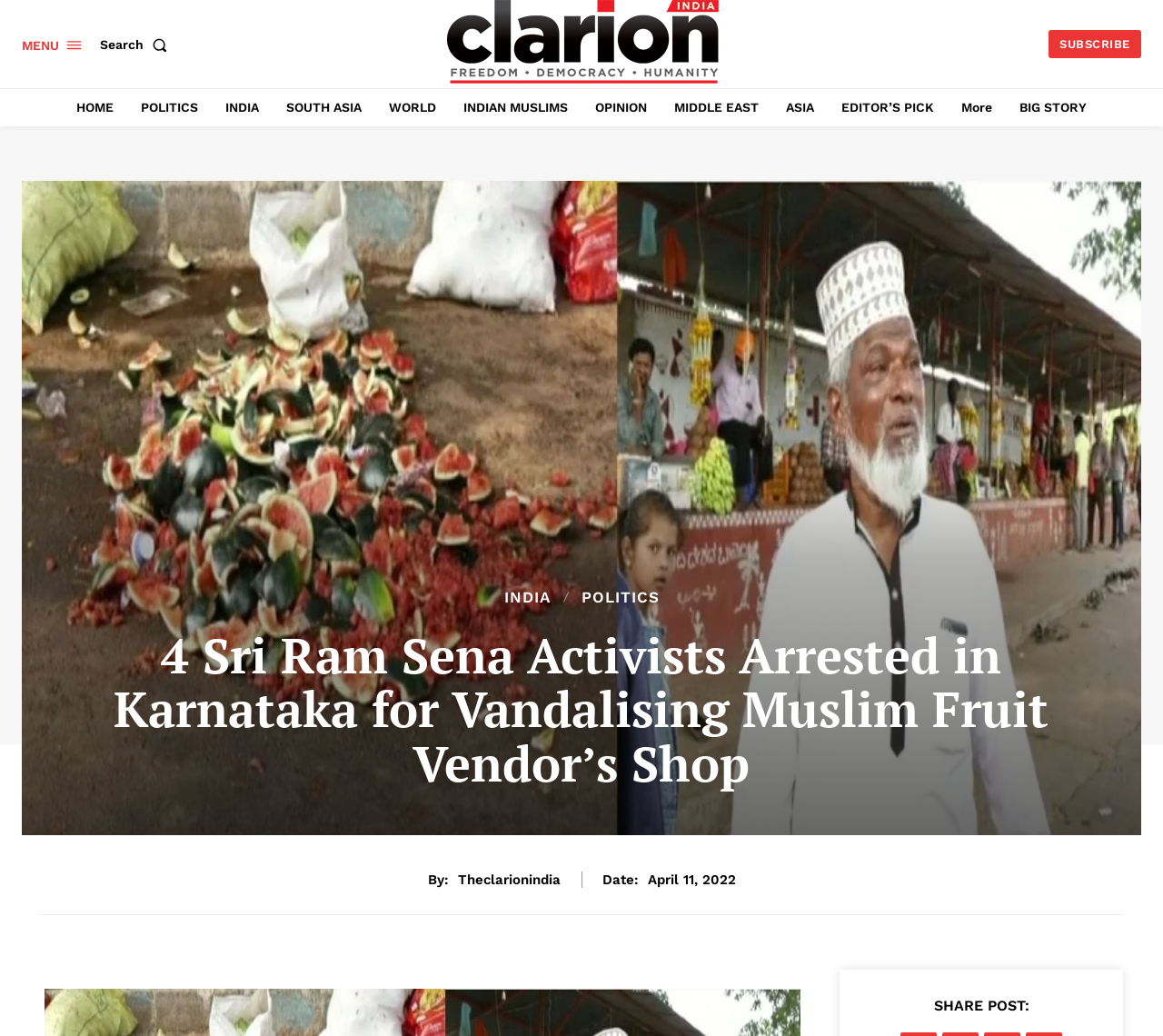How many Sri Ram Sena activists were arrested?
Refer to the image and provide a thorough answer to the question.

The main heading of the webpage mentions '4 Sri Ram Sena Activists Arrested in Karnataka for Vandalising Muslim Fruit Vendor’s Shop'. This heading provides the information about the number of activists arrested.